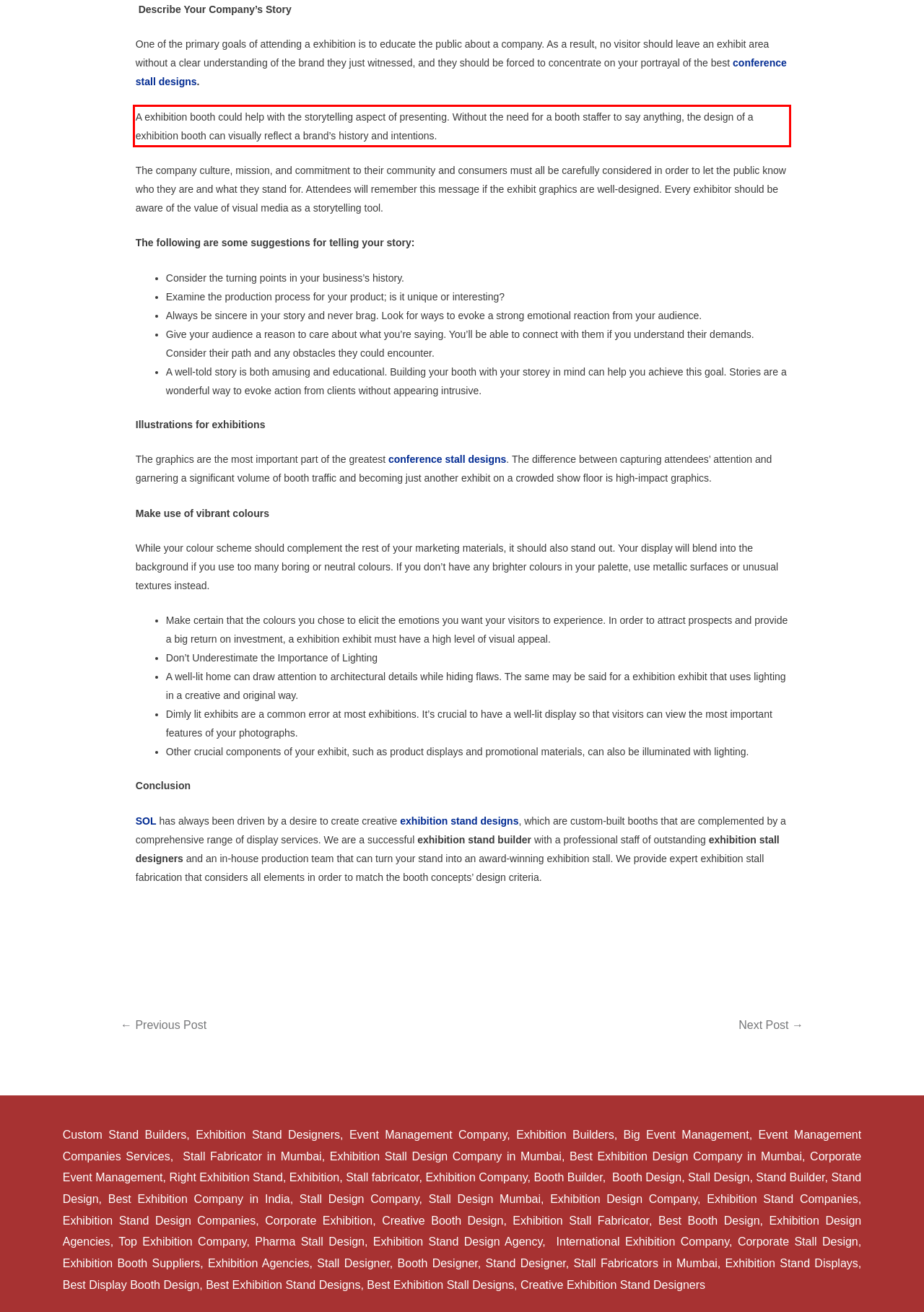You are provided with a screenshot of a webpage that includes a UI element enclosed in a red rectangle. Extract the text content inside this red rectangle.

A exhibition booth could help with the storytelling aspect of presenting. Without the need for a booth staffer to say anything, the design of a exhibition booth can visually reflect a brand’s history and intentions.